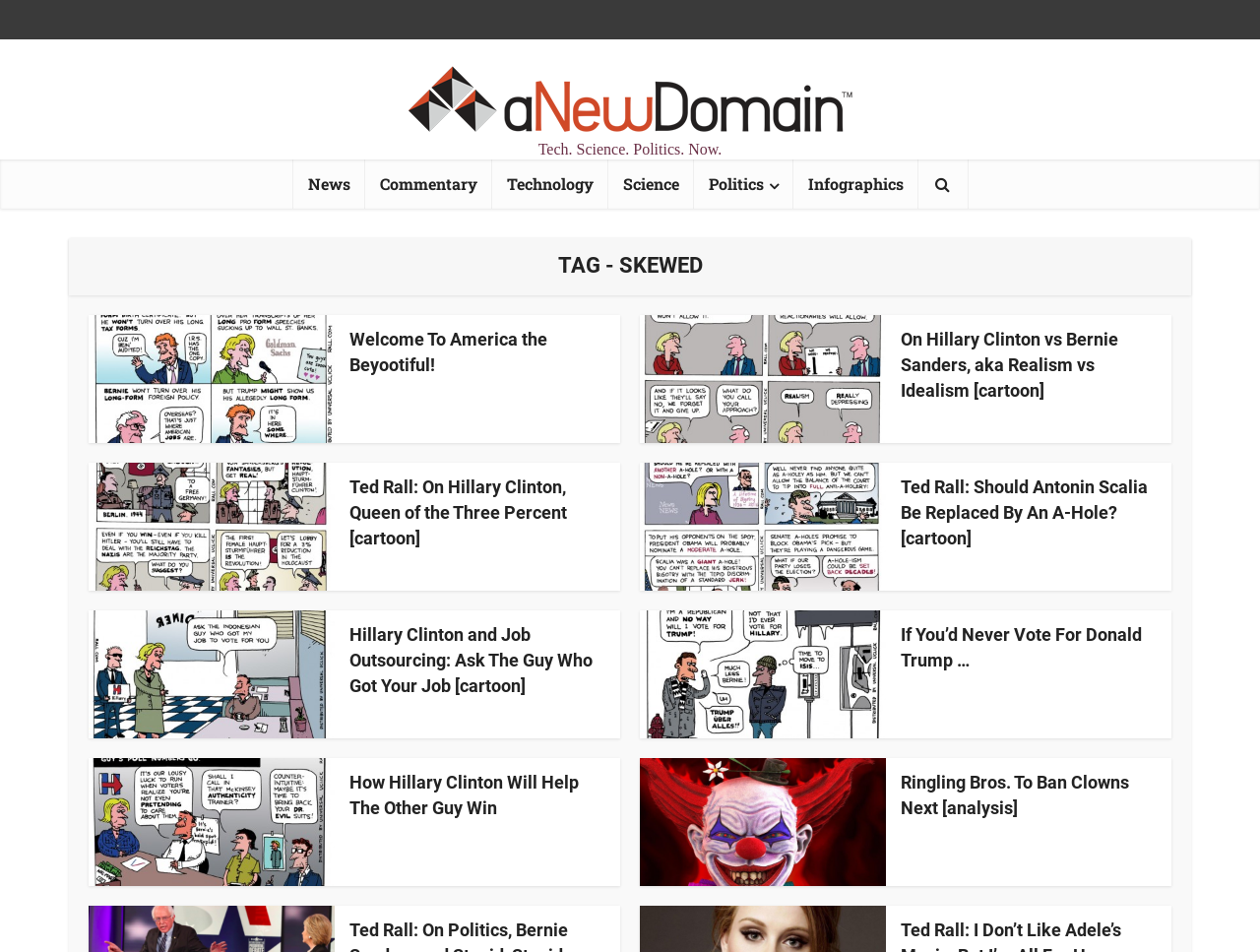Bounding box coordinates must be specified in the format (top-left x, top-left y, bottom-right x, bottom-right y). All values should be floating point numbers between 0 and 1. What are the bounding box coordinates of the UI element described as: Infographics

[0.629, 0.168, 0.729, 0.219]